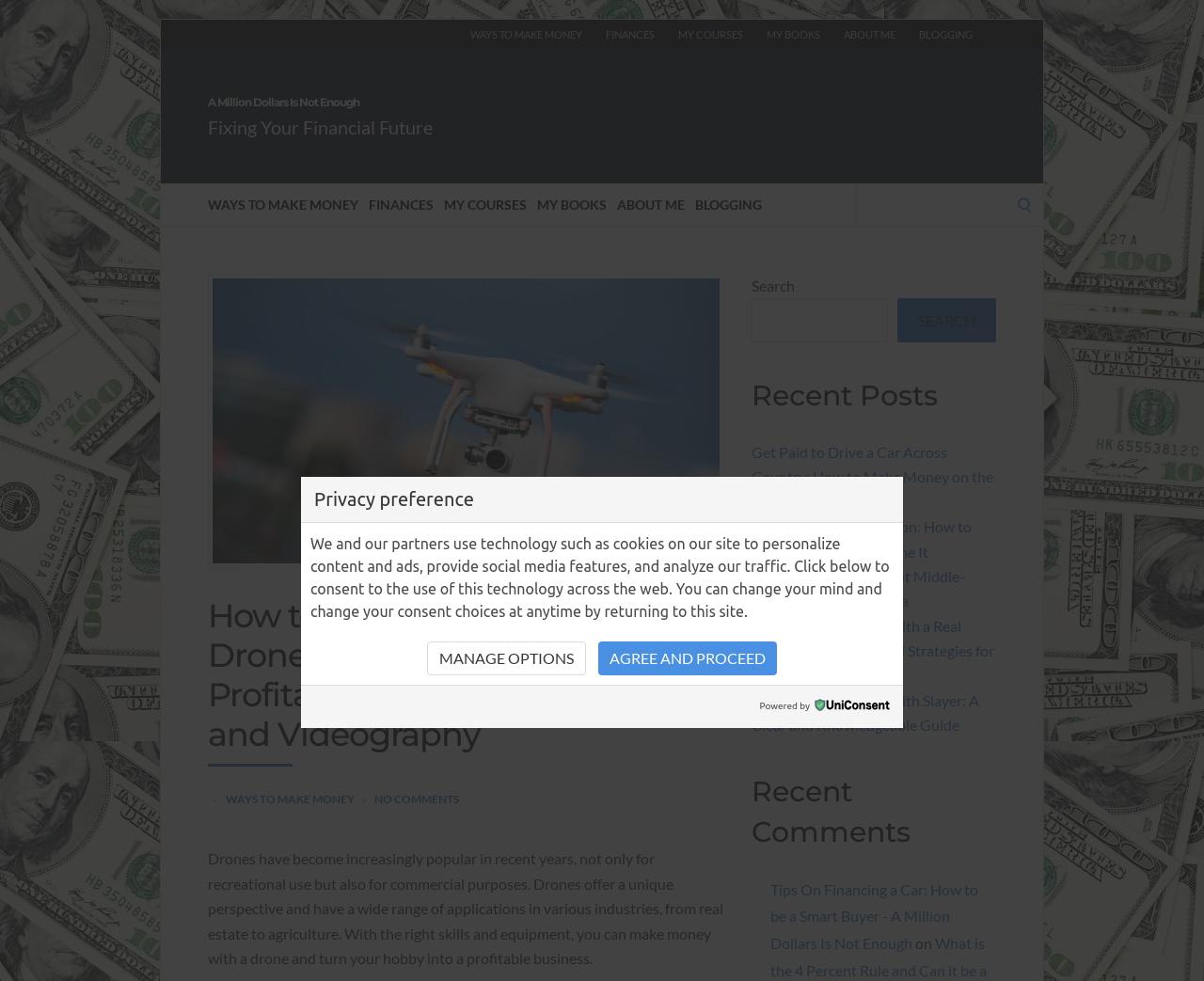Please give the bounding box coordinates of the area that should be clicked to fulfill the following instruction: "View 'How to Make Money with a Drone: Tips and Strategies for Profitable Aerial Photography and Videography'". The coordinates should be in the format of four float numbers from 0 to 1, i.e., [left, top, right, bottom].

[0.173, 0.608, 0.602, 0.781]